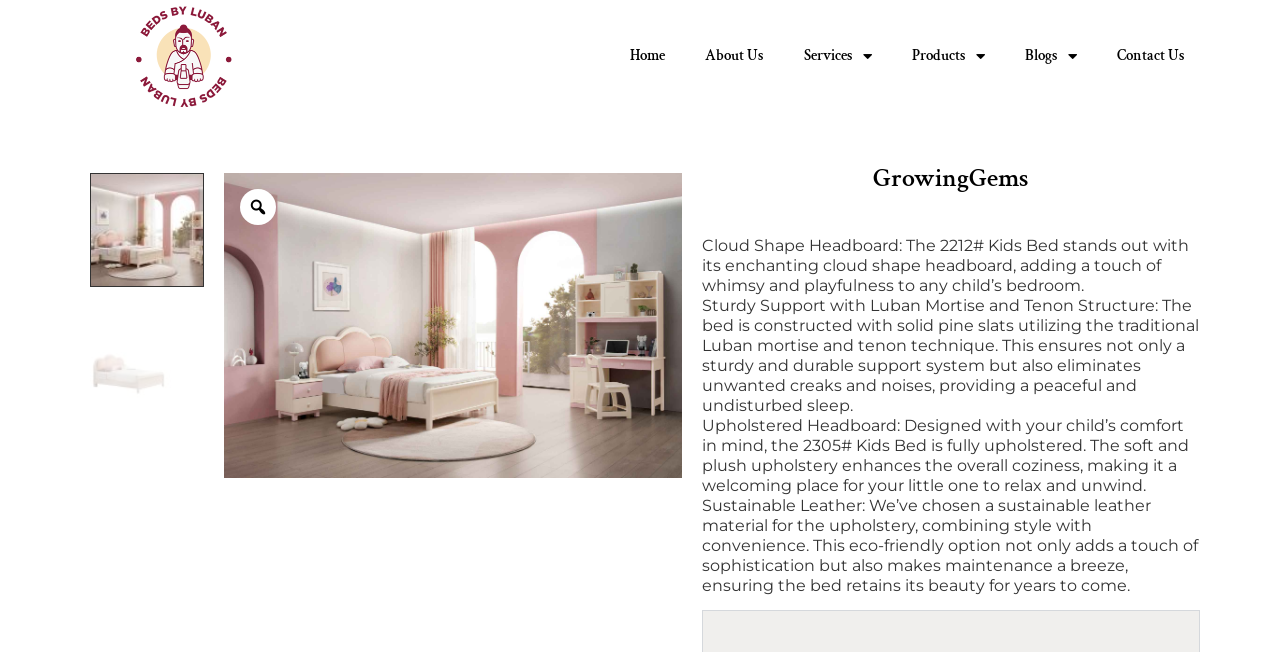Answer this question in one word or a short phrase: How many images are on the webpage?

4